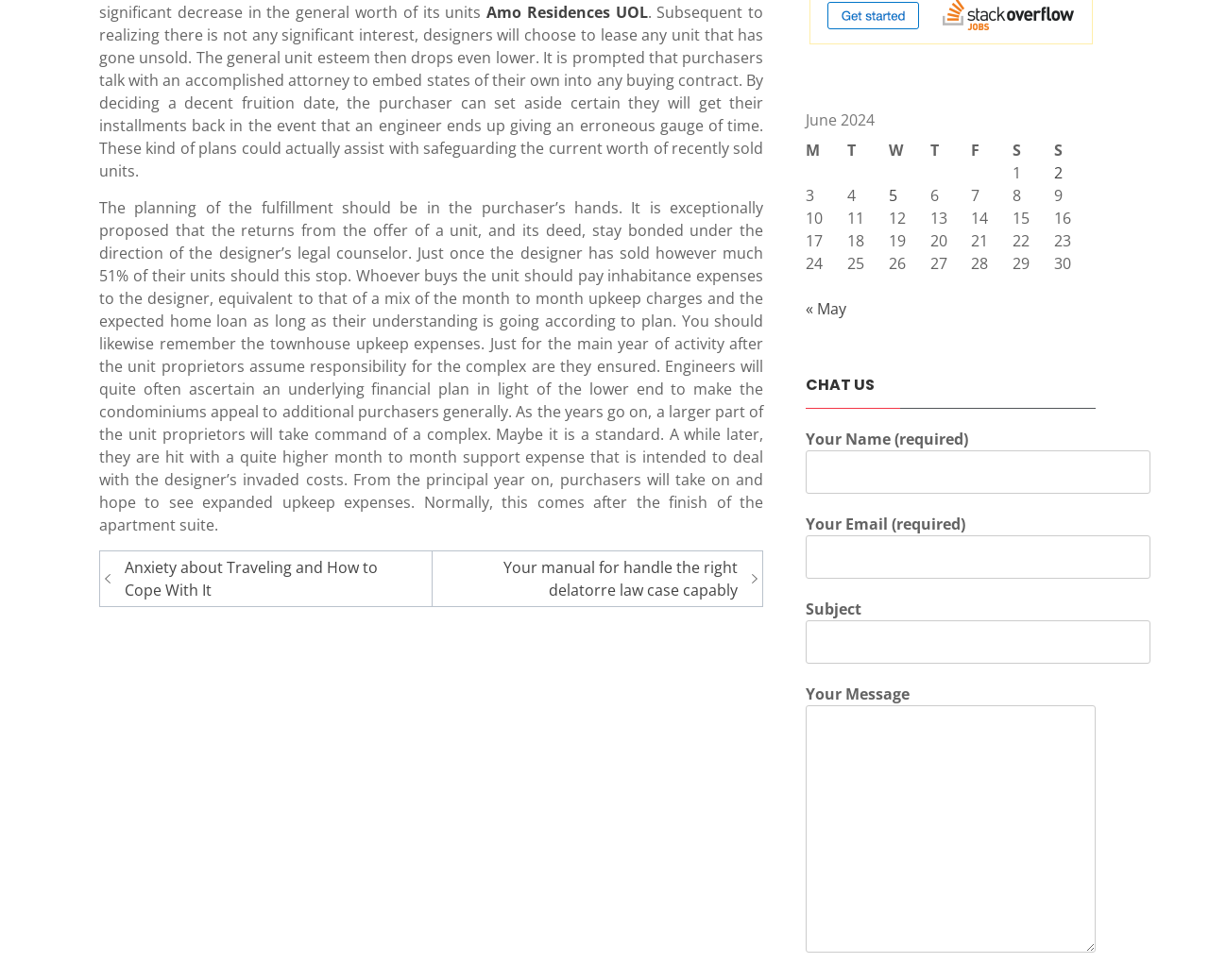Answer the question with a single word or phrase: 
What is the month displayed in the calendar table?

June 2024